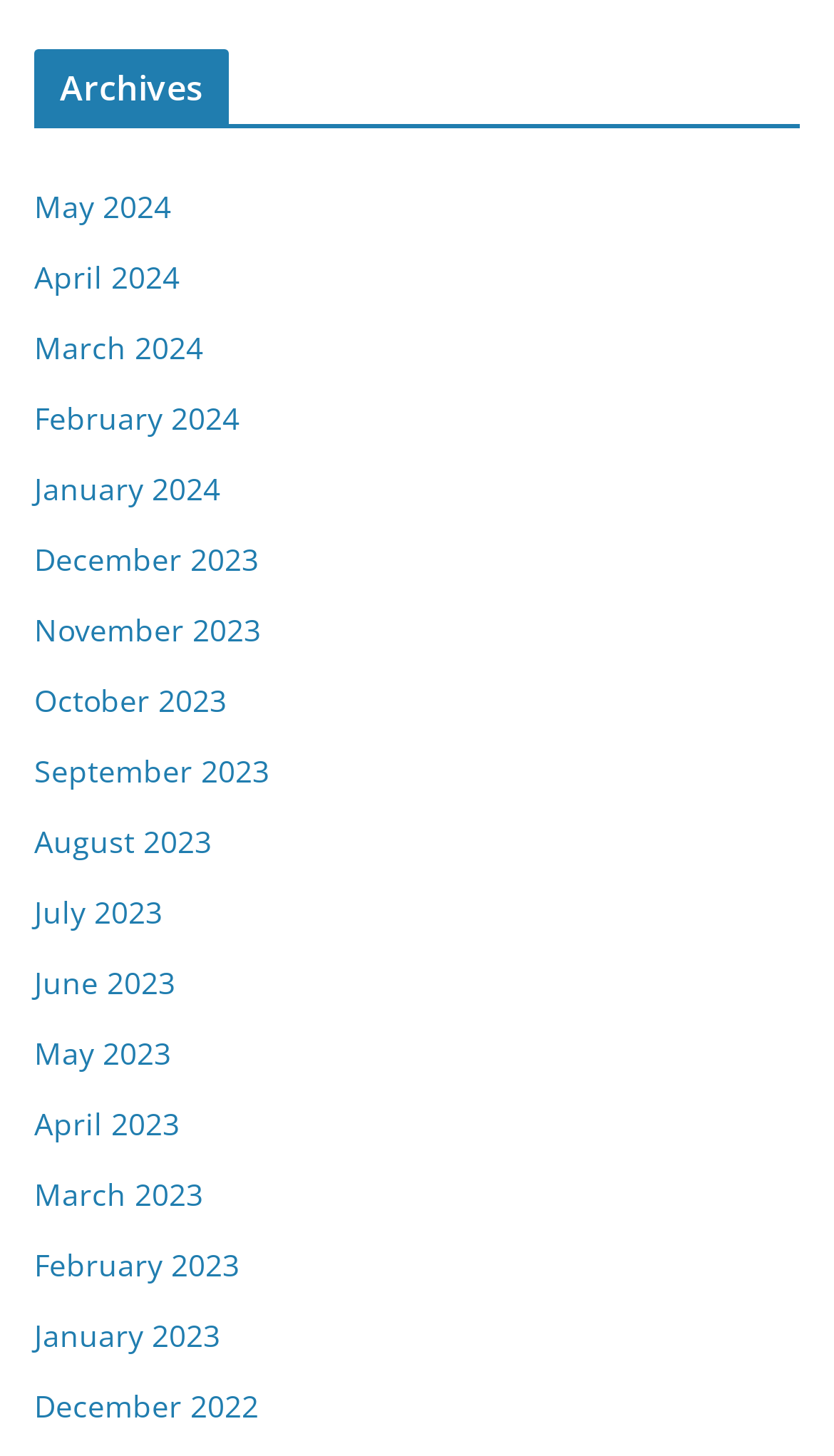From the details in the image, provide a thorough response to the question: What is the earliest month listed?

I looked at the list of links and found that the last link, which is at the bottom of the list, is 'December 2022', indicating that it is the earliest month listed.